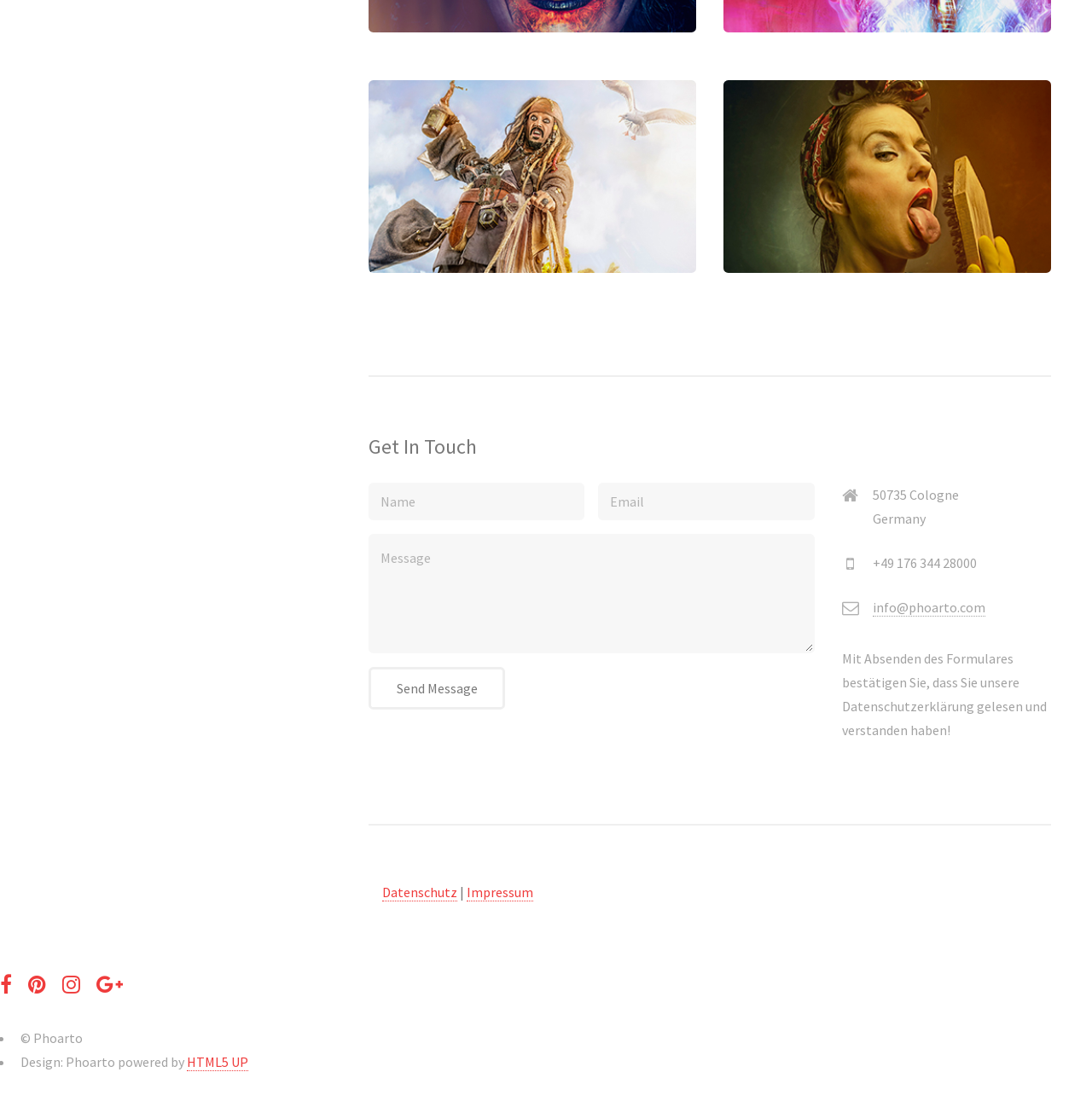Locate the bounding box coordinates of the item that should be clicked to fulfill the instruction: "Visit info@phoarto.com".

[0.799, 0.543, 0.902, 0.56]